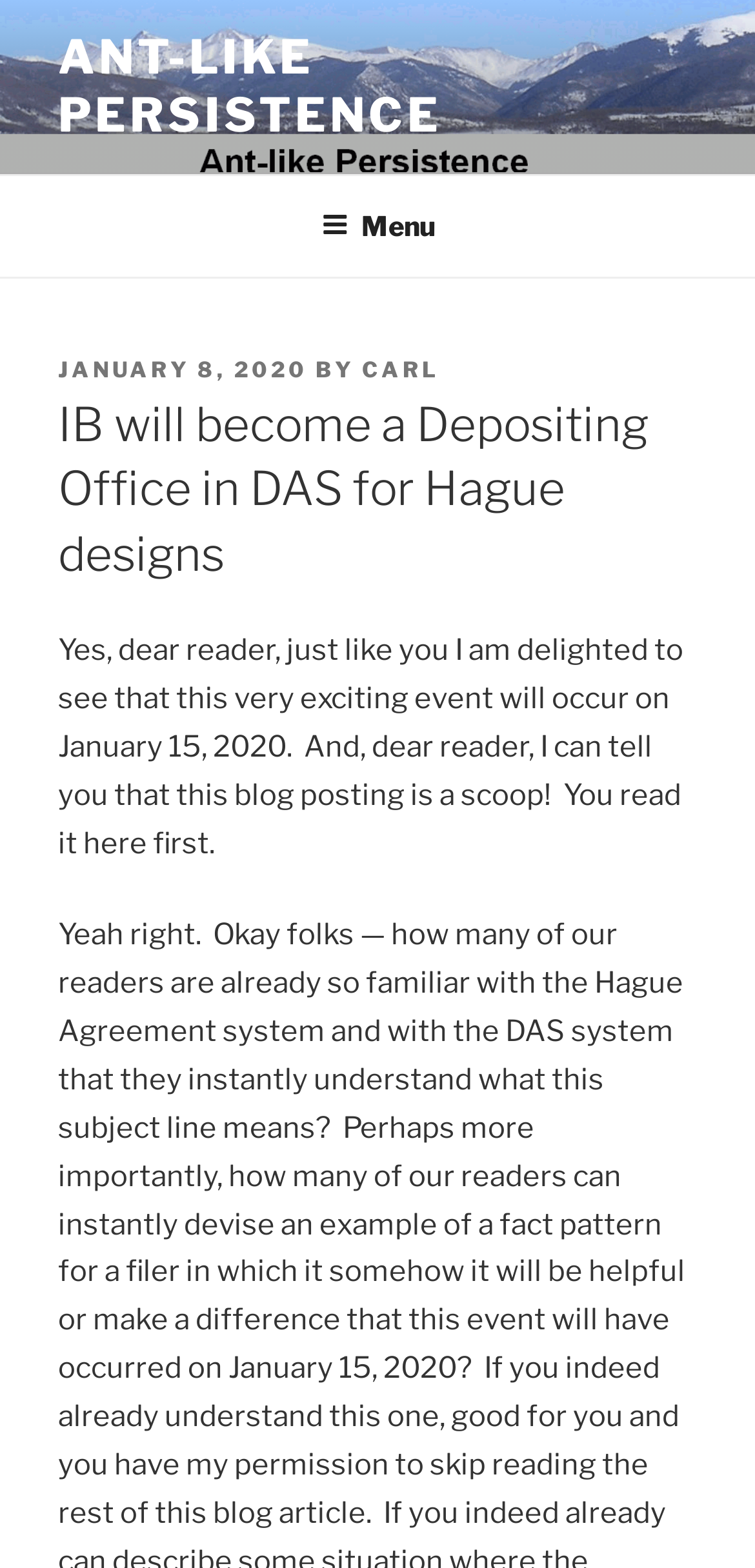Give a one-word or one-phrase response to the question: 
Is the menu button expanded?

False